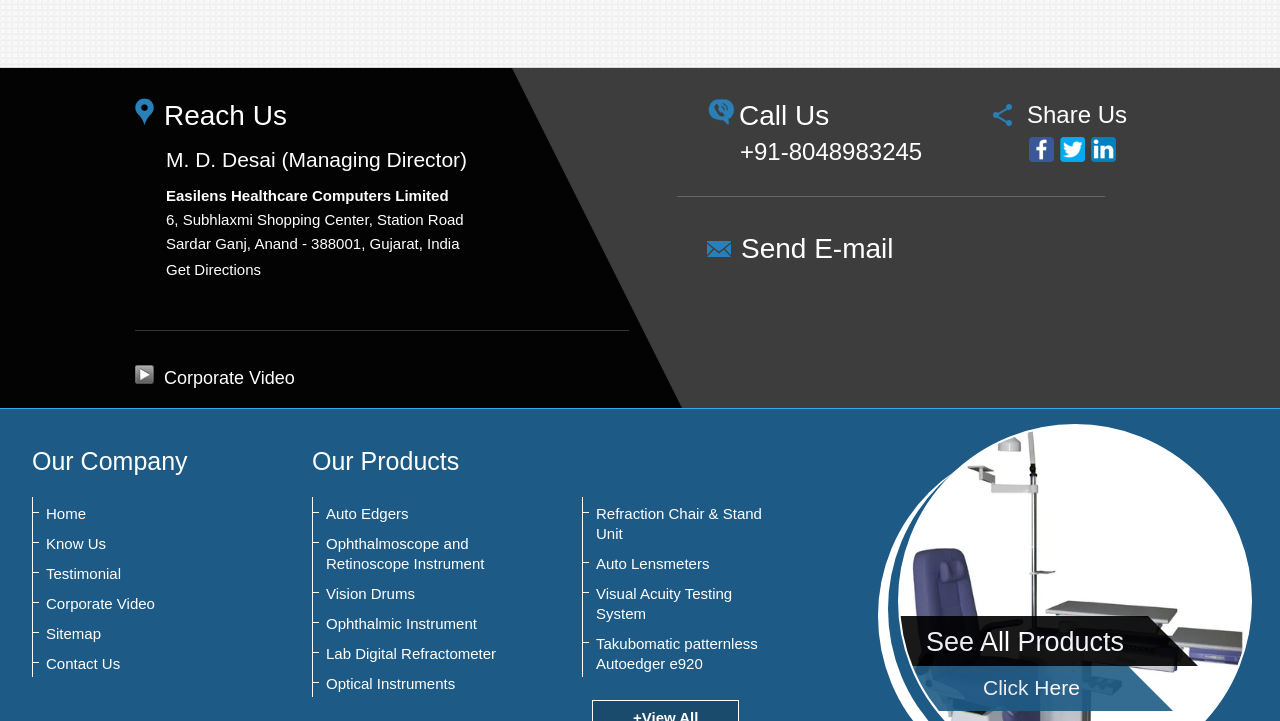Identify the bounding box coordinates necessary to click and complete the given instruction: "Share on Facebook".

[0.804, 0.19, 0.823, 0.225]